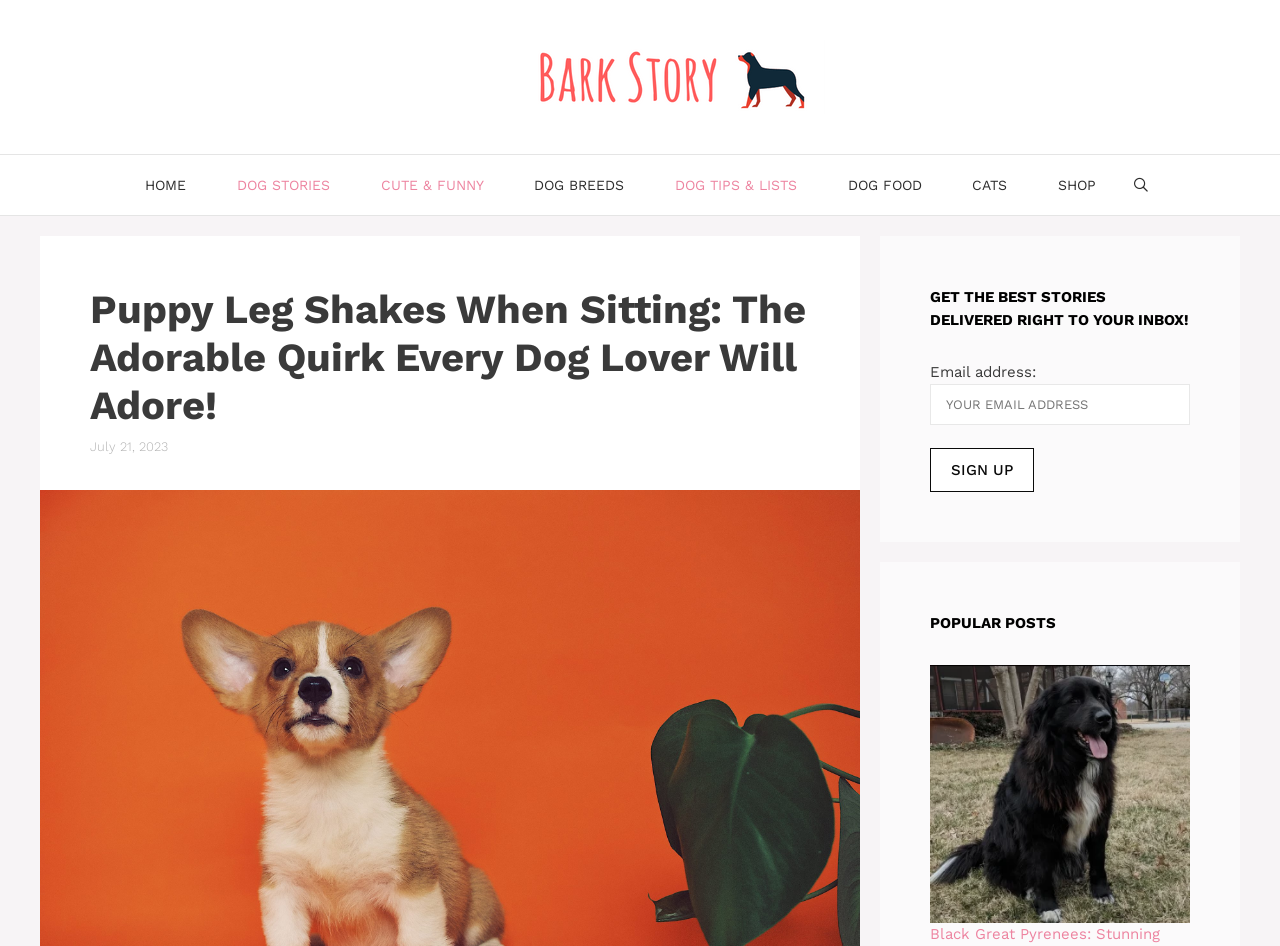Indicate the bounding box coordinates of the element that must be clicked to execute the instruction: "Enter your email address". The coordinates should be given as four float numbers between 0 and 1, i.e., [left, top, right, bottom].

[0.727, 0.405, 0.93, 0.449]